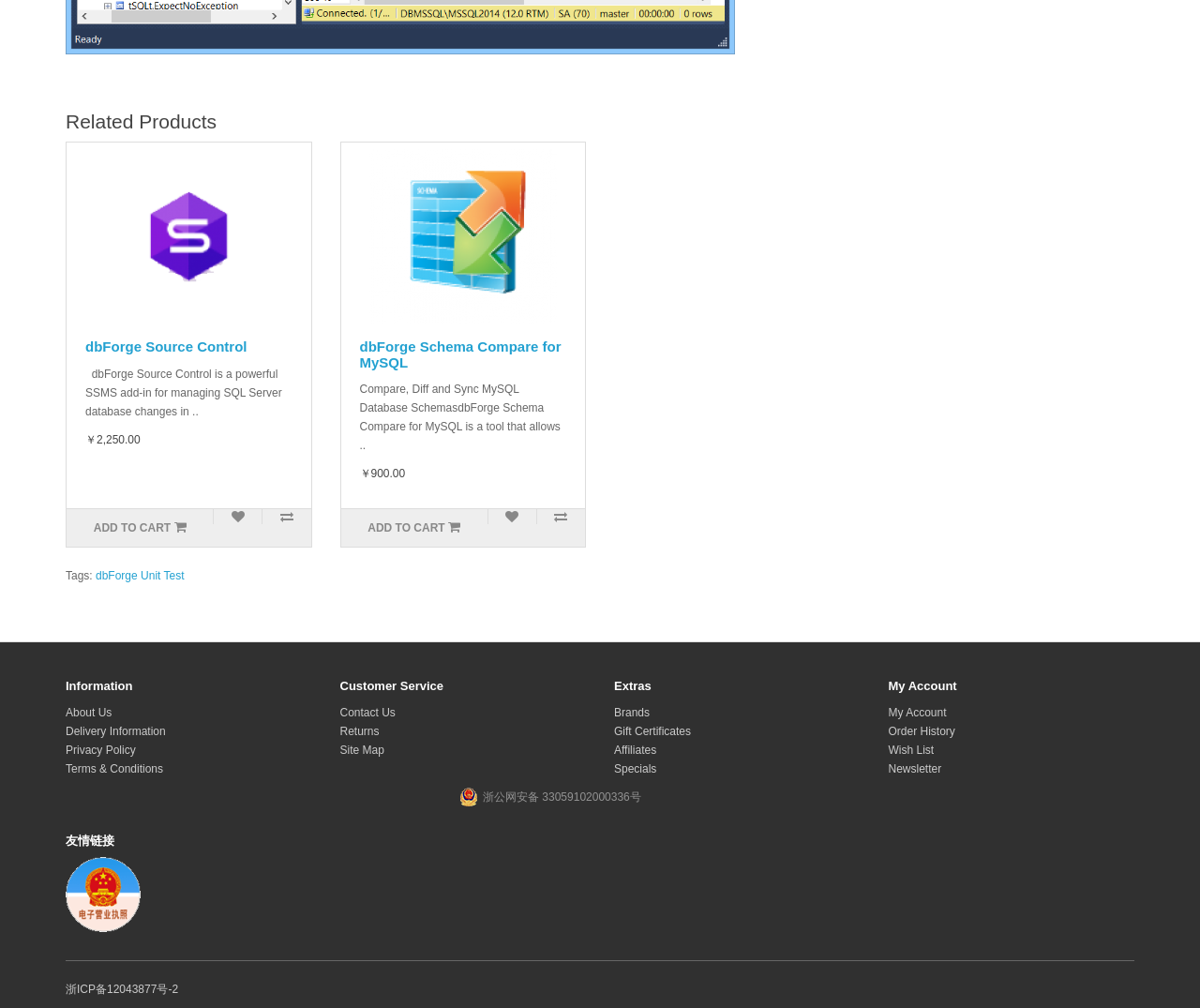How many buttons are there in the section of dbForge Source Control?
Carefully examine the image and provide a detailed answer to the question.

I found the number of buttons in the section of dbForge Source Control by counting the button elements located below the heading 'dbForge Source Control', which are 'ADD TO CART', '', and ''.